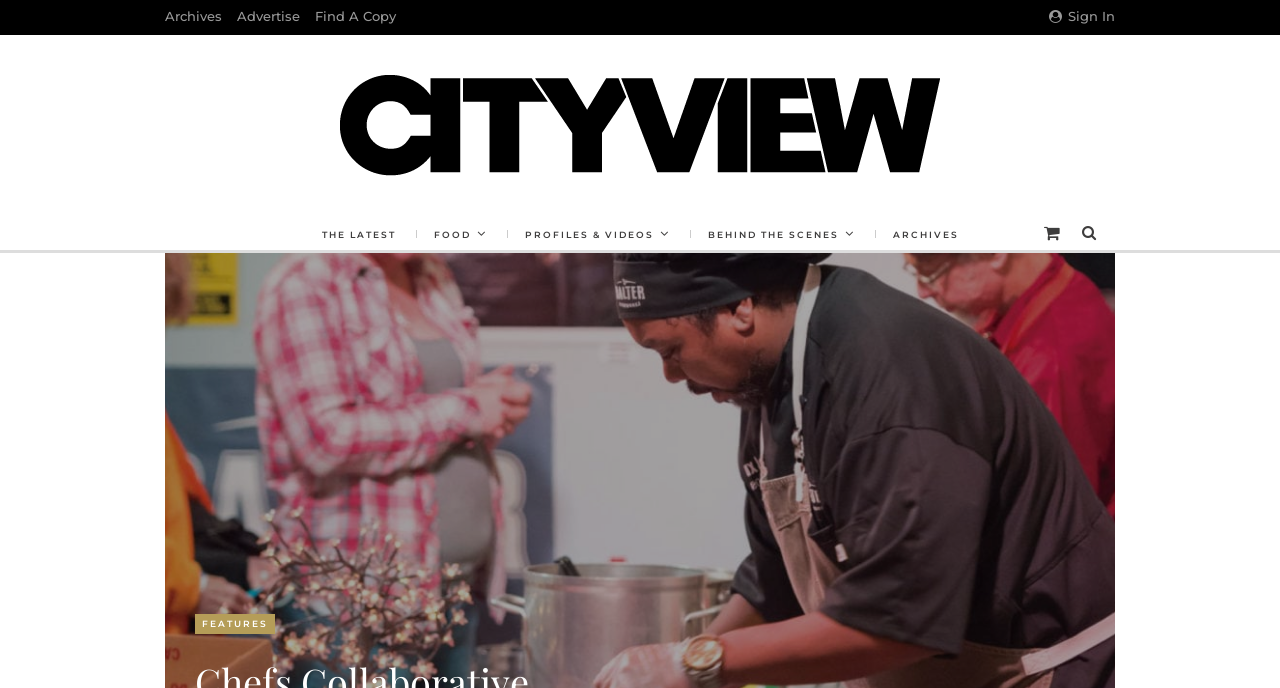Please locate the bounding box coordinates for the element that should be clicked to achieve the following instruction: "Read the latest news". Ensure the coordinates are given as four float numbers between 0 and 1, i.e., [left, top, right, bottom].

[0.238, 0.315, 0.322, 0.368]